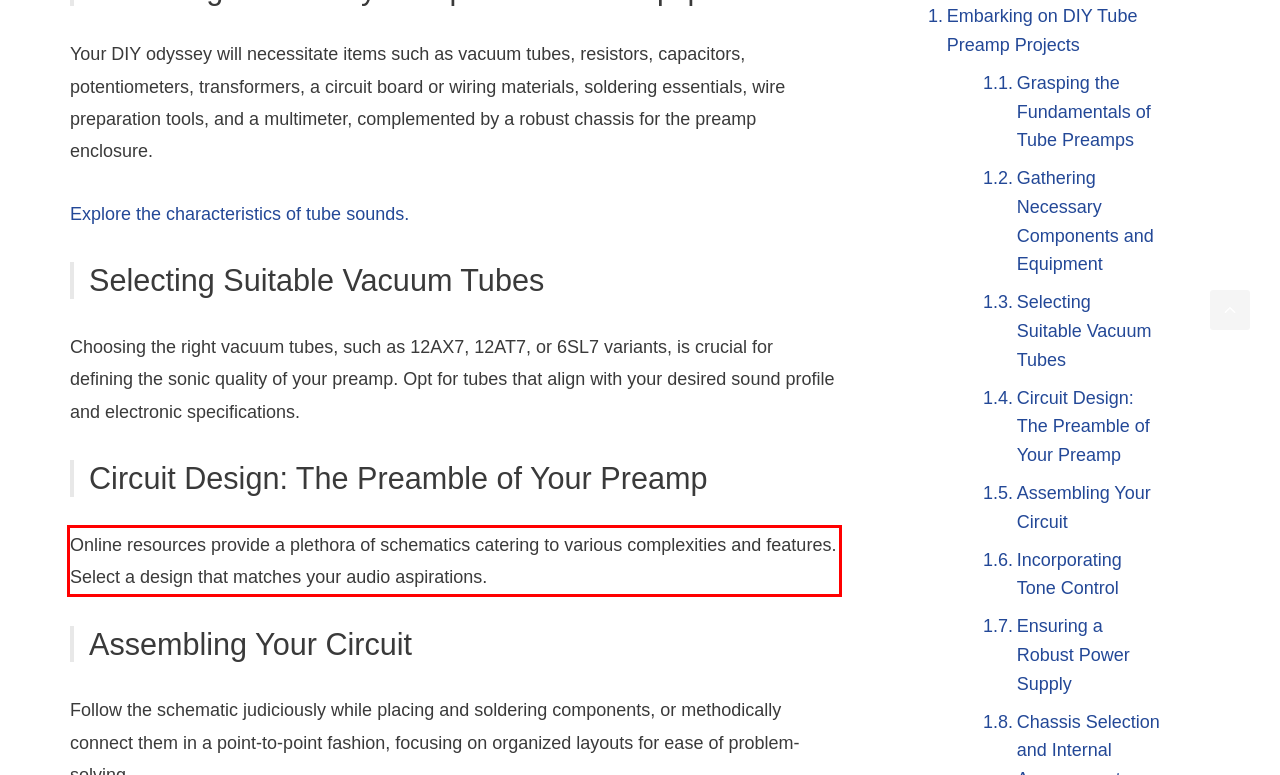Given a screenshot of a webpage containing a red bounding box, perform OCR on the text within this red bounding box and provide the text content.

Online resources provide a plethora of schematics catering to various complexities and features. Select a design that matches your audio aspirations.